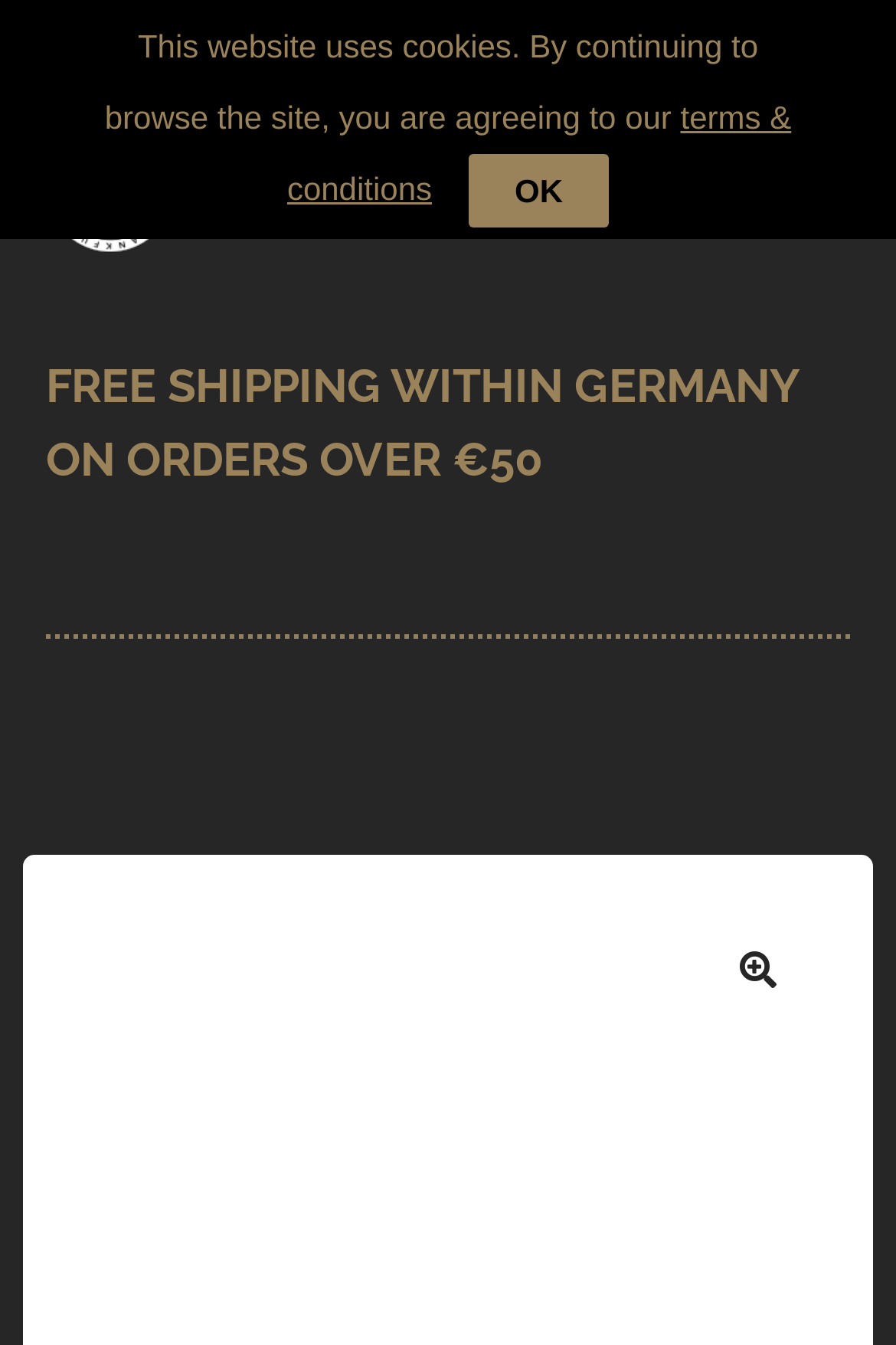Please reply to the following question with a single word or a short phrase:
What is the purpose of the button at the bottom of the page?

OK